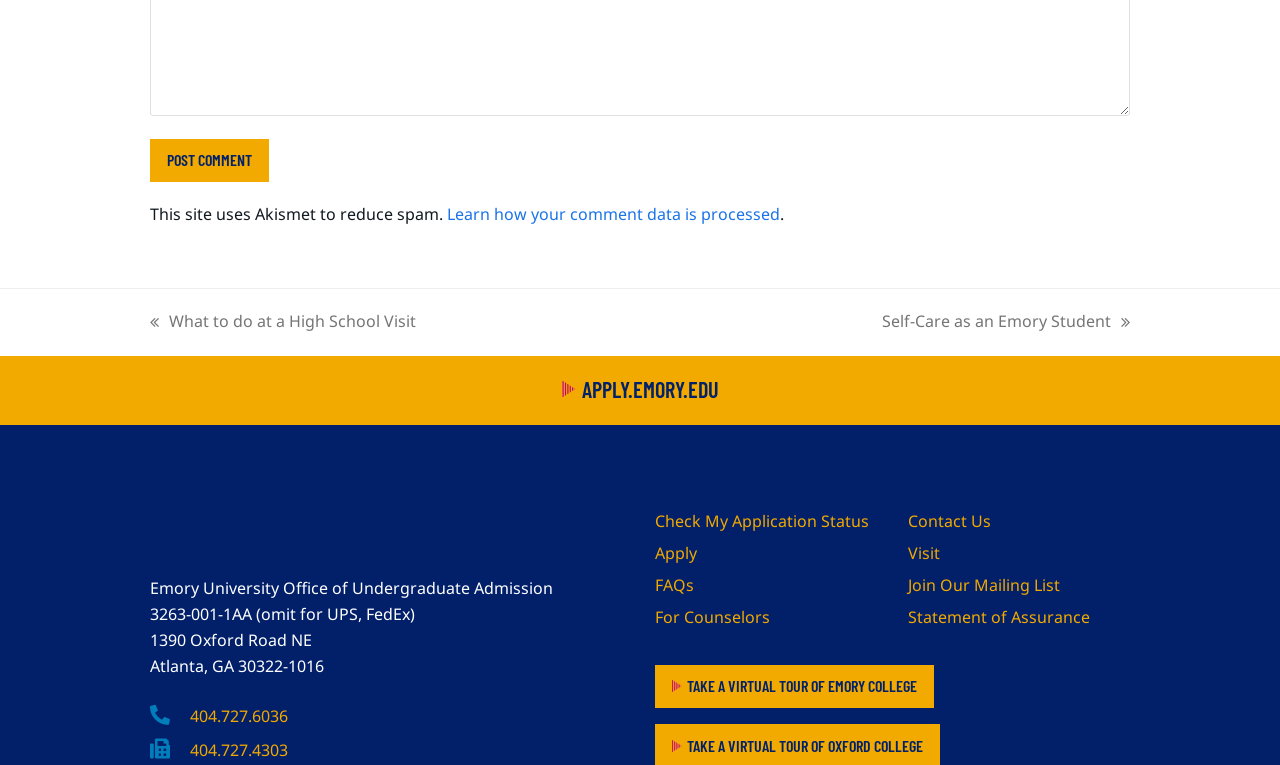What is the name of the university?
Refer to the image and provide a thorough answer to the question.

I found the name of the university by looking at the StaticText element with the text 'Emory University Office of Undergraduate Admission' at coordinates [0.117, 0.754, 0.432, 0.783]. This suggests that the webpage is related to Emory University.